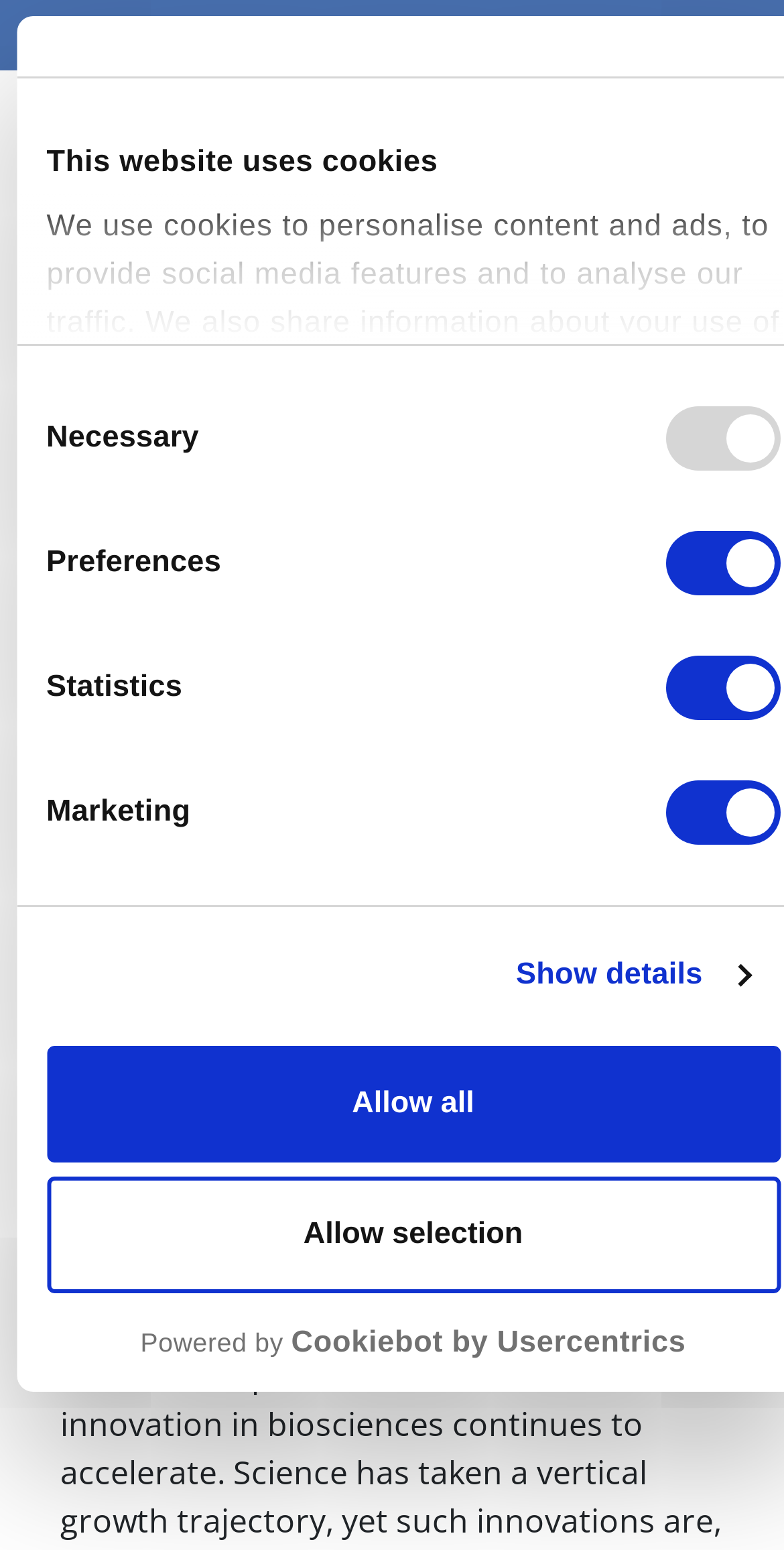How many buttons are there in the top navigation bar?
Based on the image, answer the question with as much detail as possible.

I counted the number of buttons in the top navigation bar by looking at the elements with type 'button' that are direct children of the navigation element. I found two buttons: 'Toggle navigation' and 'Toggle navigation'.